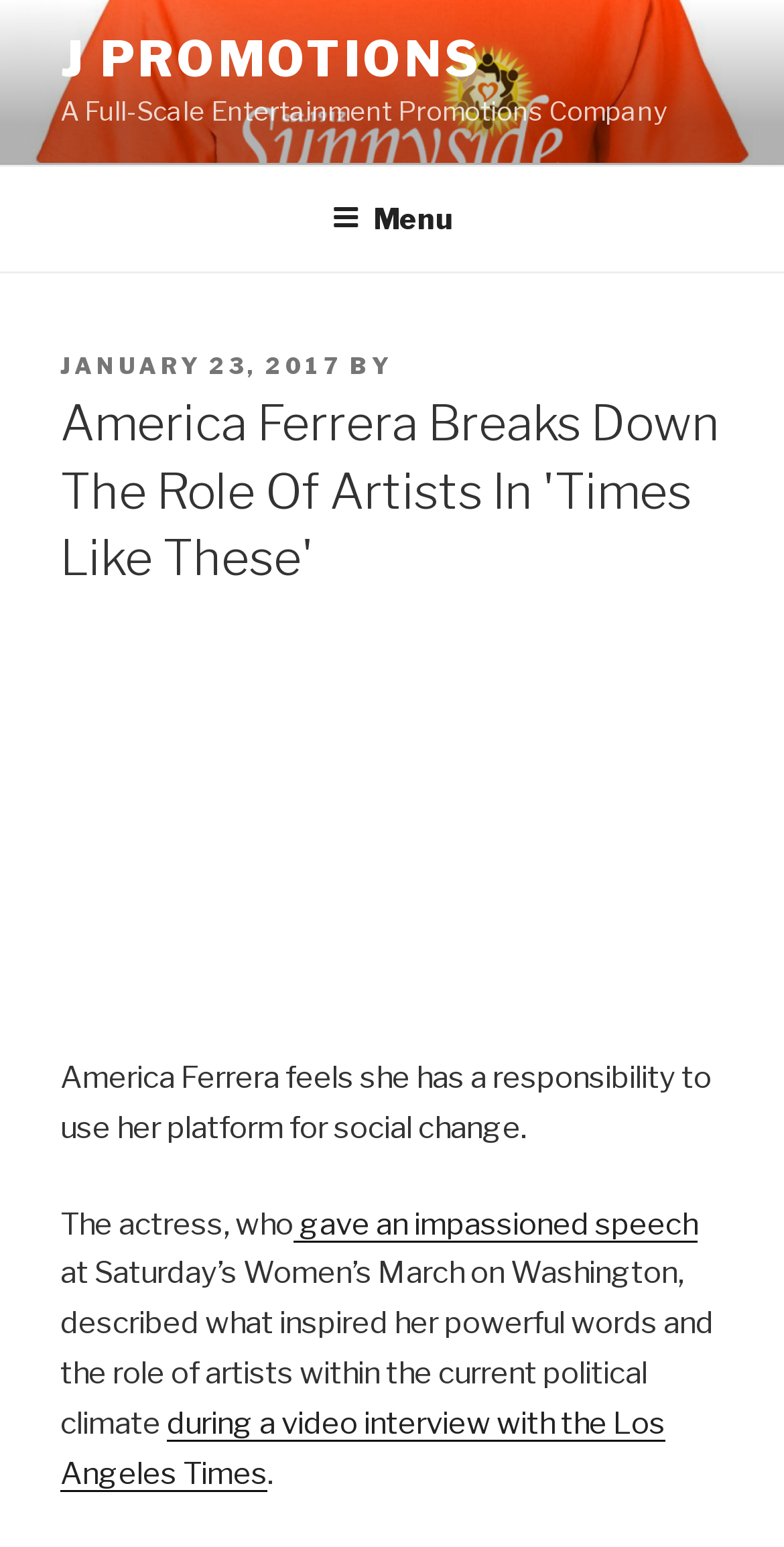Identify and provide the text of the main header on the webpage.

America Ferrera Breaks Down The Role Of Artists In 'Times Like These'